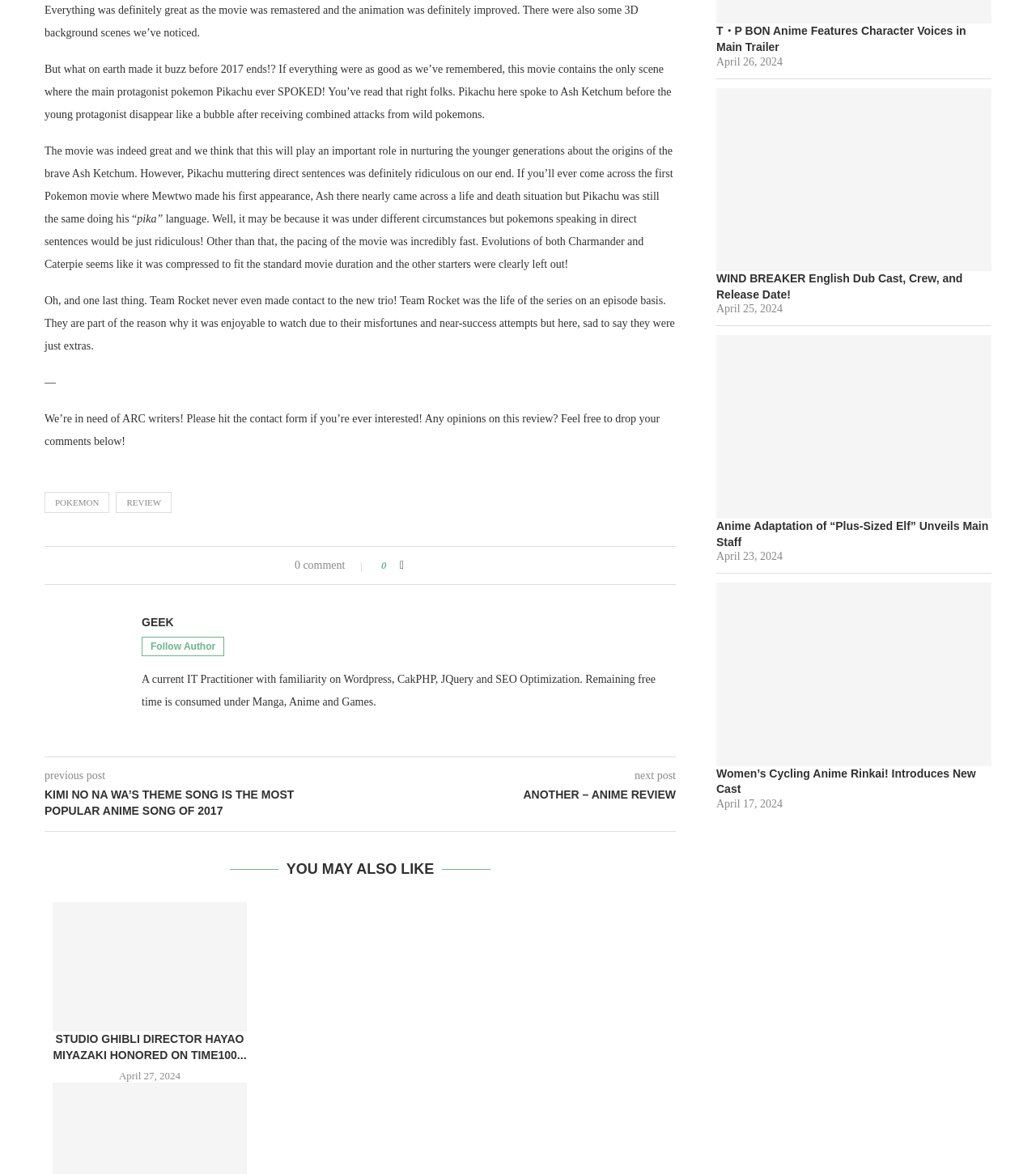Determine the bounding box coordinates of the clickable element necessary to fulfill the instruction: "Click on the 'REVIEW' link". Provide the coordinates as four float numbers within the 0 to 1 range, i.e., [left, top, right, bottom].

[0.112, 0.419, 0.166, 0.437]